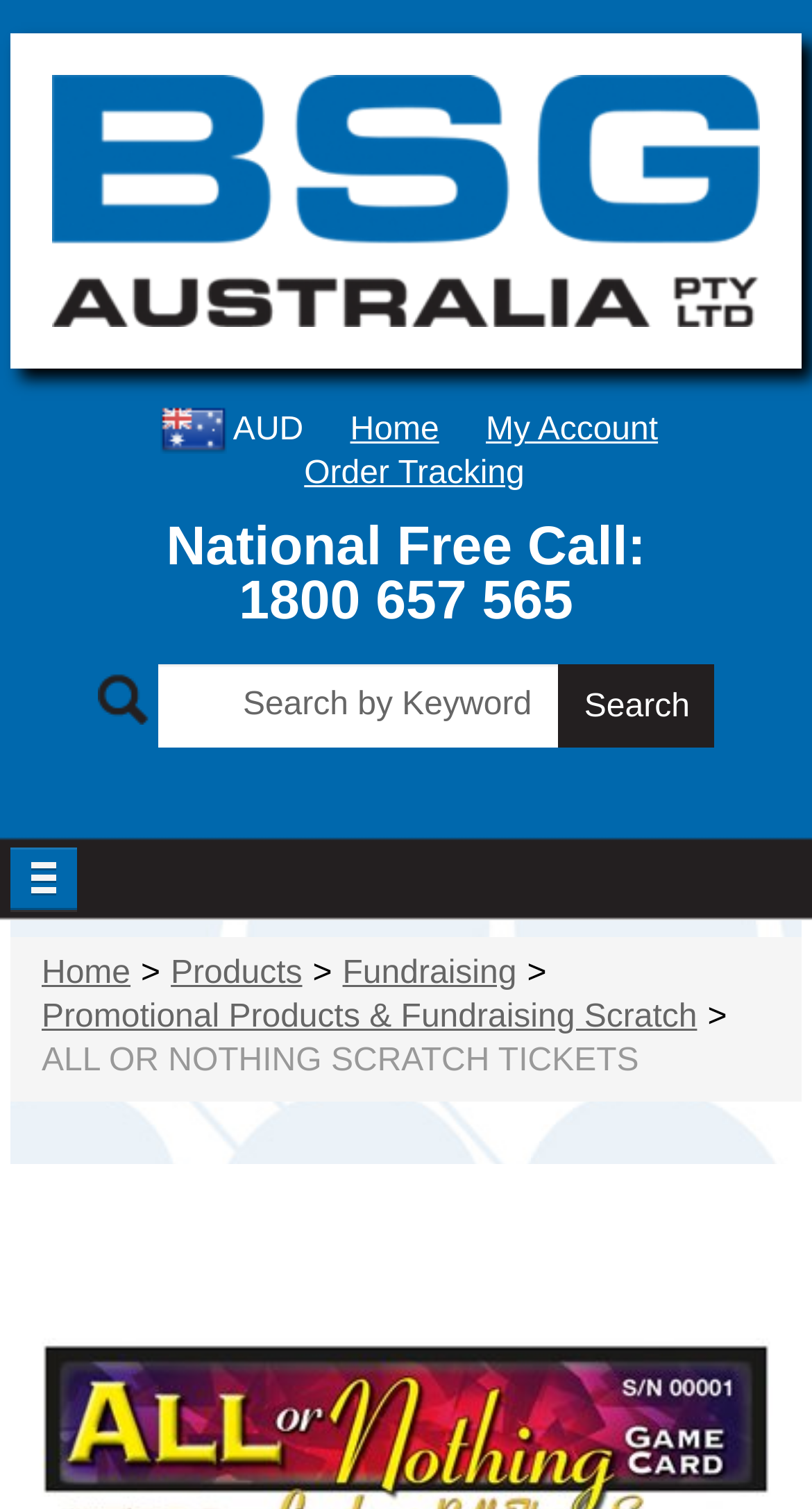What is the company name on the top left?
Refer to the image and provide a concise answer in one word or phrase.

BSG Australia